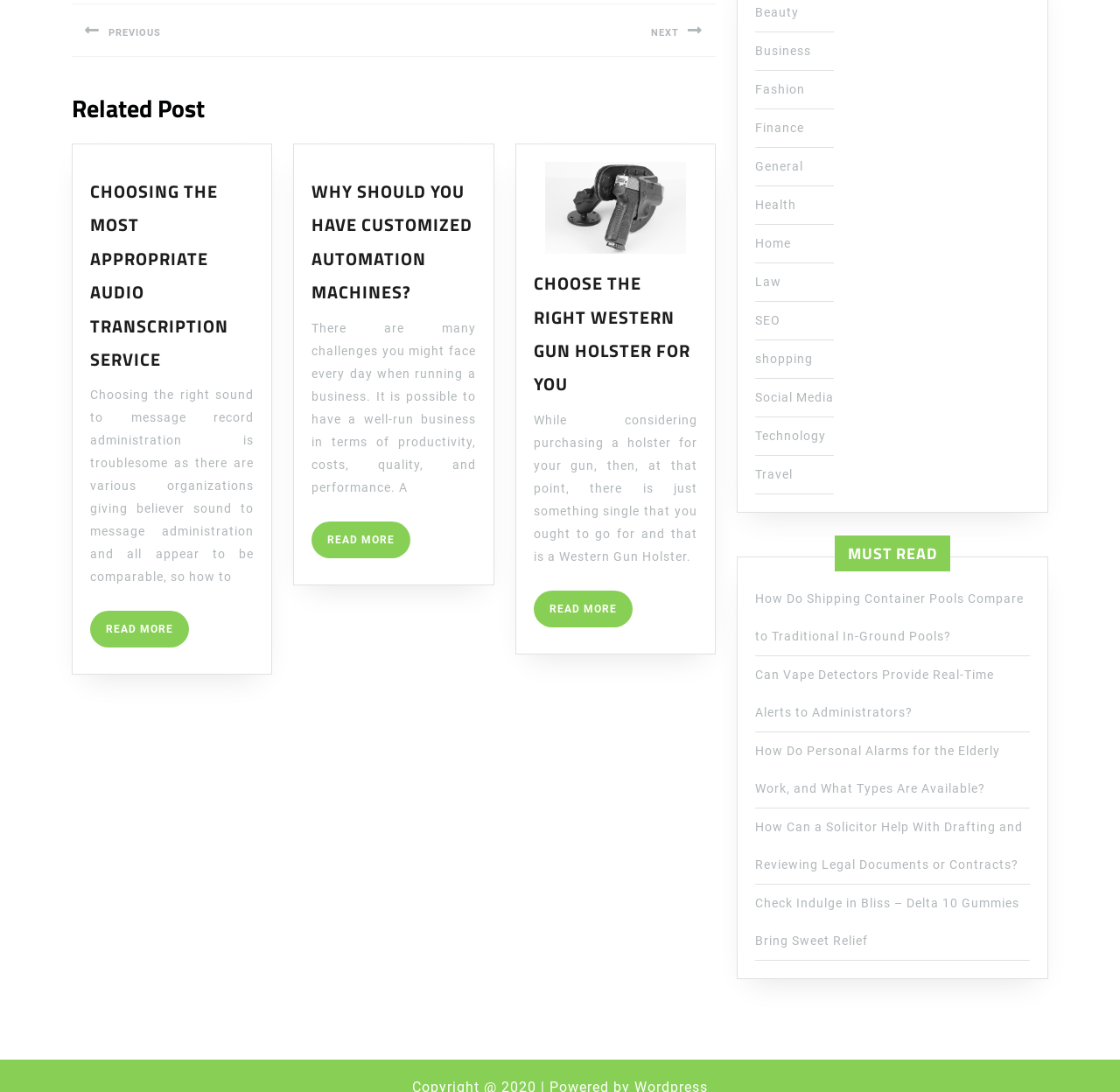Please provide the bounding box coordinates for the element that needs to be clicked to perform the following instruction: "Click on the 'How Do Shipping Container Pools Compare to Traditional In-Ground Pools?' article link". The coordinates should be given as four float numbers between 0 and 1, i.e., [left, top, right, bottom].

[0.674, 0.542, 0.914, 0.589]